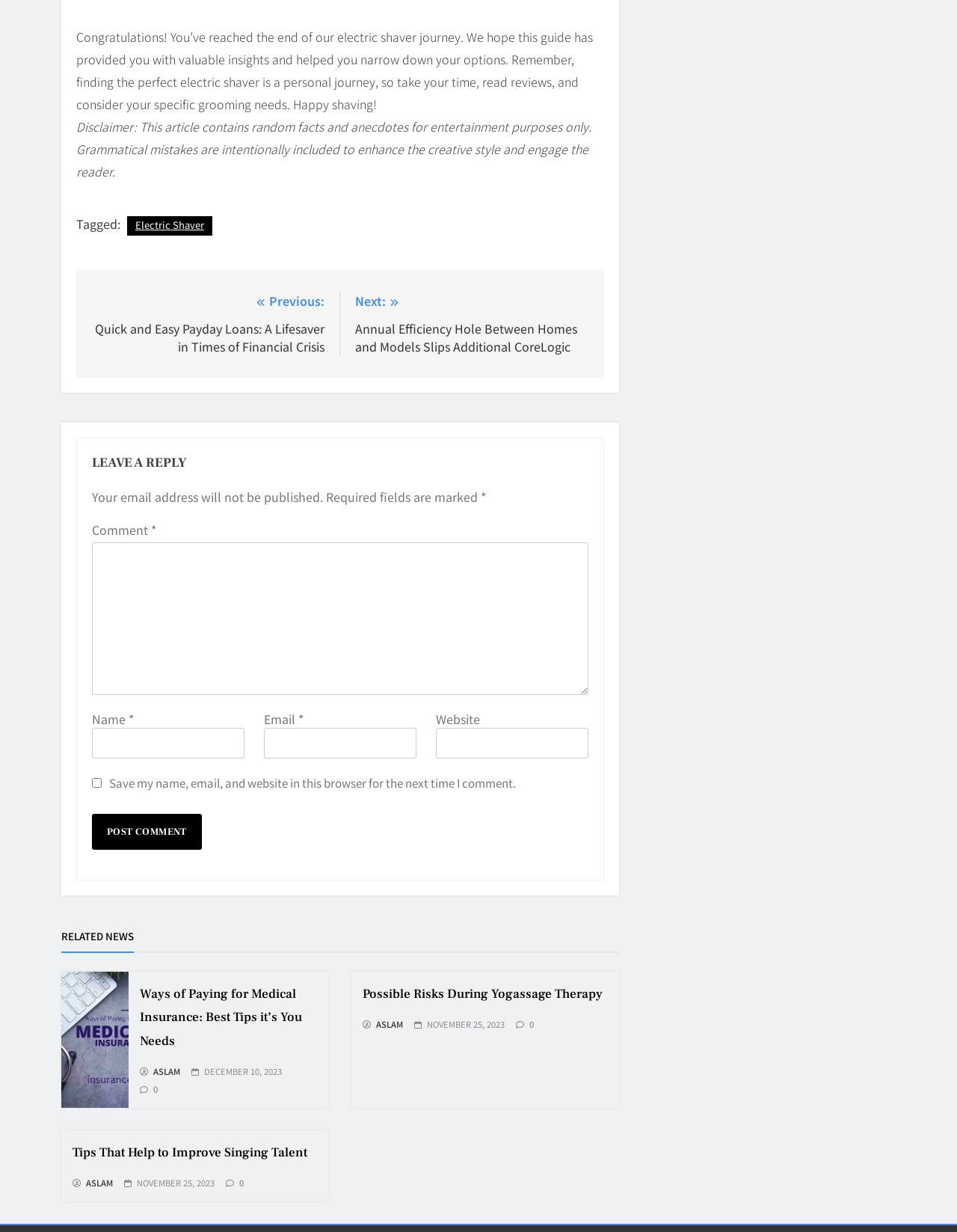Provide a single word or phrase answer to the question: 
What is the topic of the first related news article?

Medical insurance